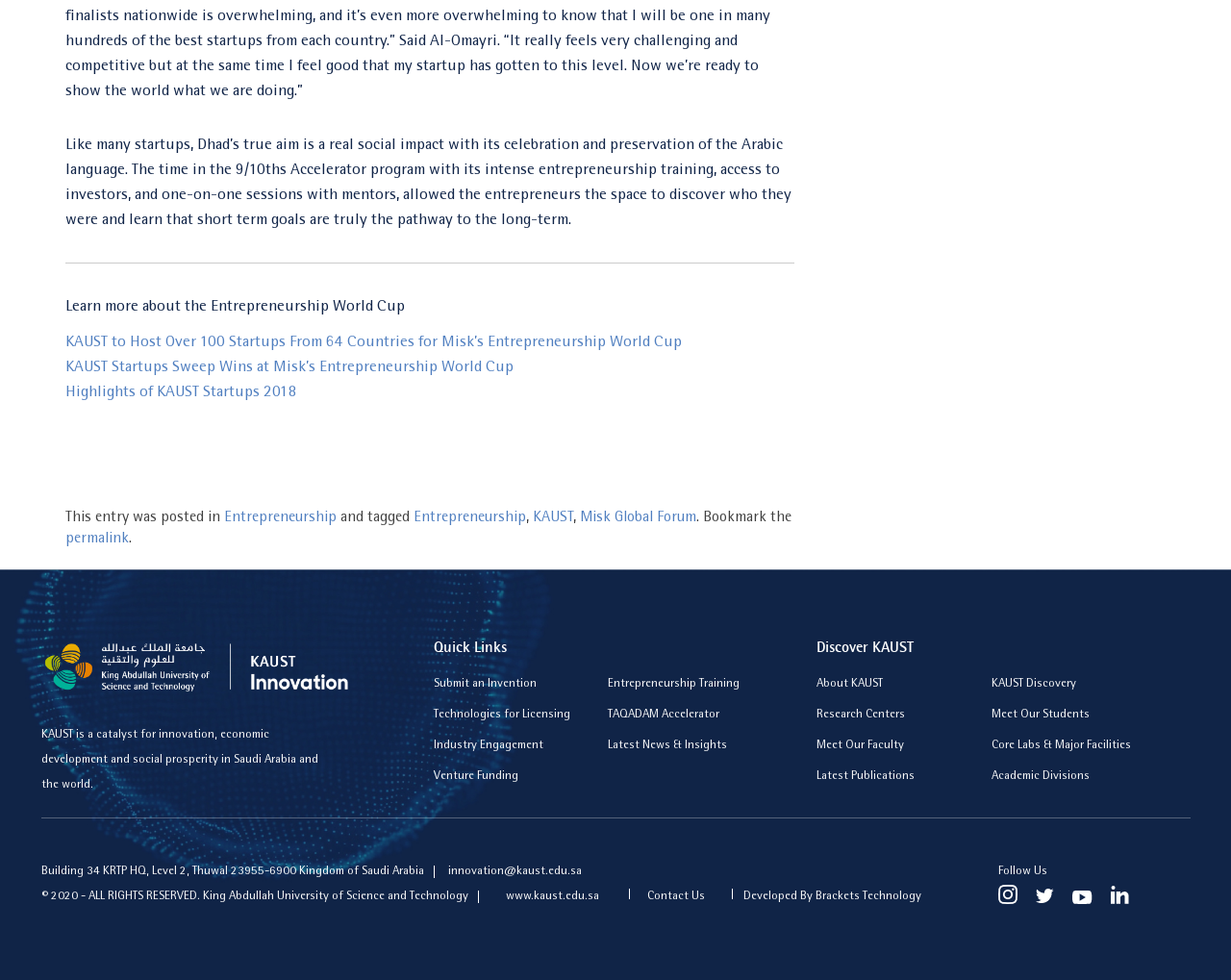Predict the bounding box for the UI component with the following description: "Core Labs & Major Facilities".

[0.805, 0.755, 0.919, 0.768]